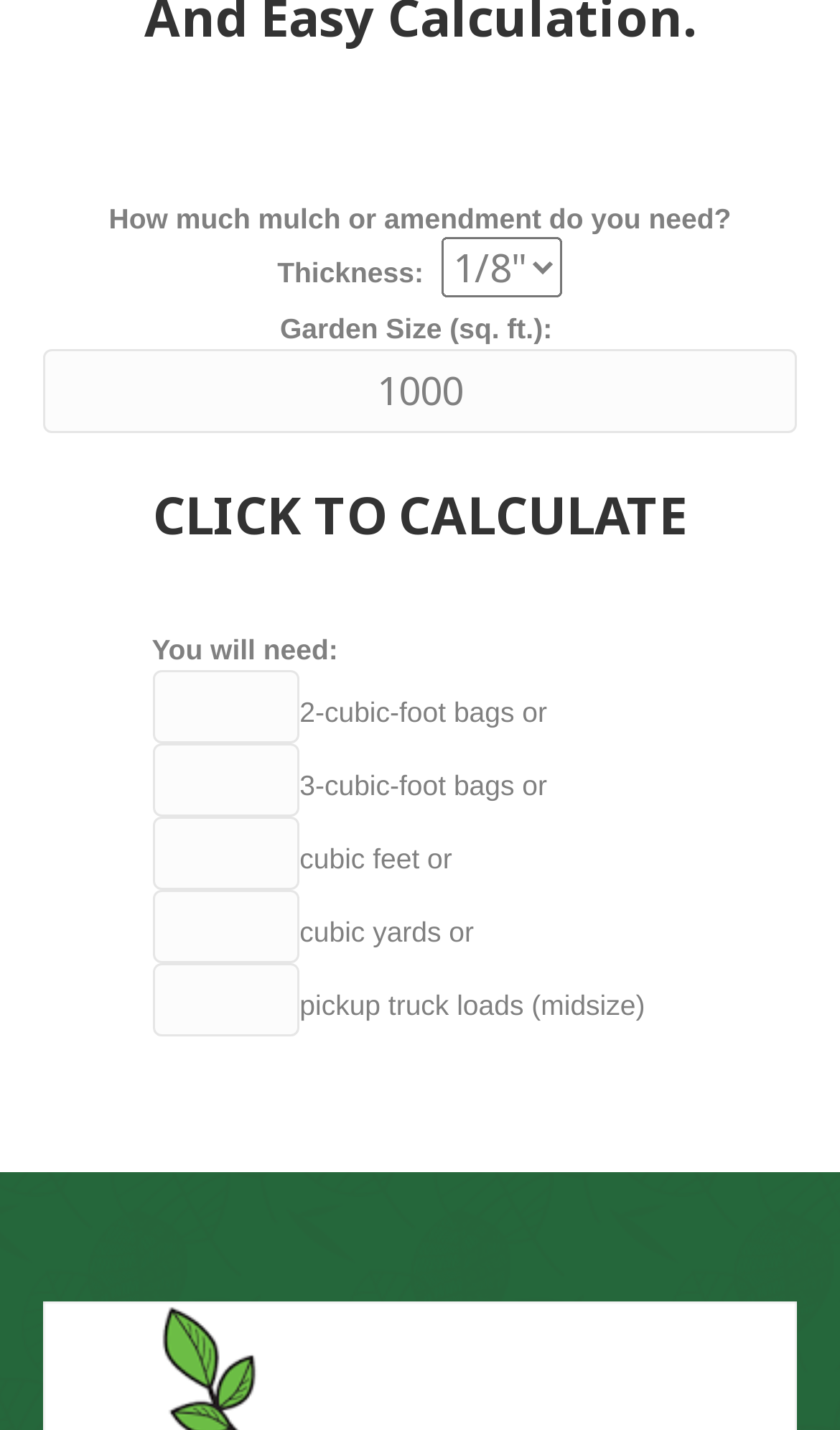Answer the question in one word or a short phrase:
Is the garden size input field required?

No